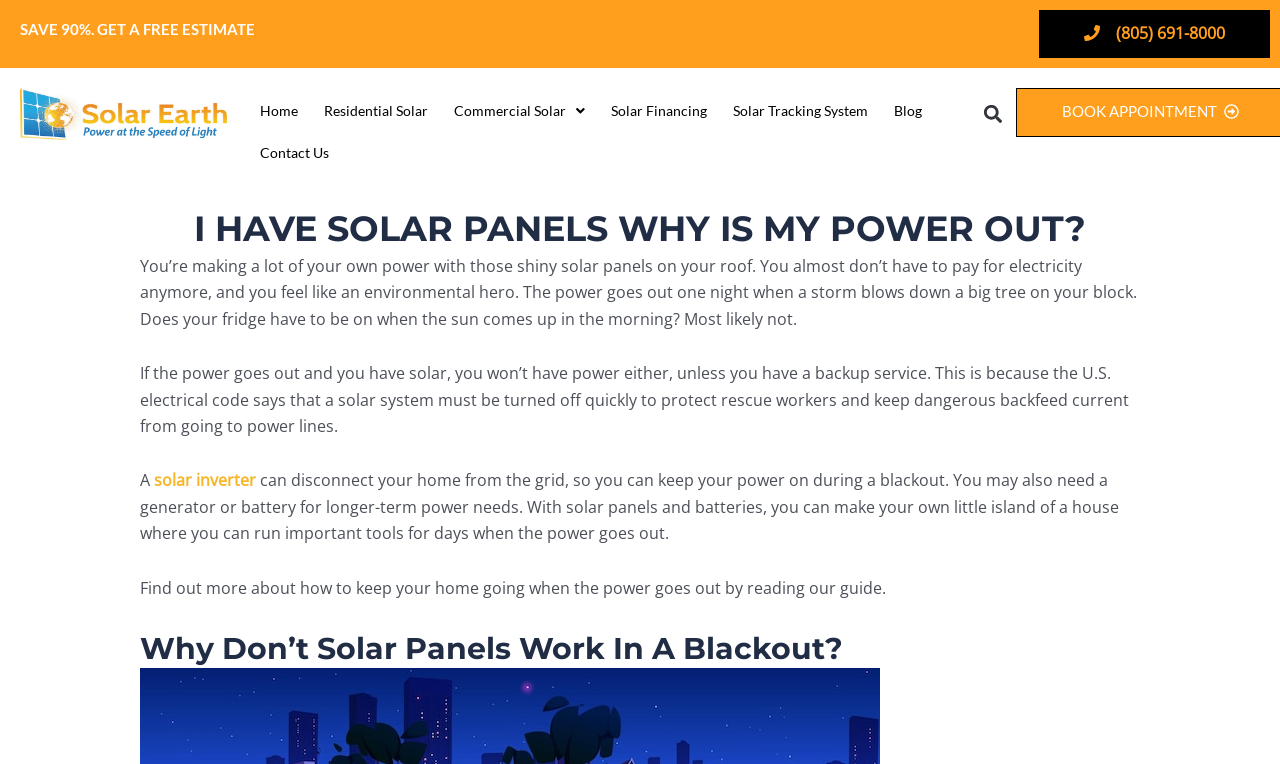What is needed to keep power on during a blackout?
Refer to the image and provide a thorough answer to the question.

I found the answer by reading the StaticText element which explains that a backup service, generator or battery is needed to keep power on during a blackout, in addition to solar panels.